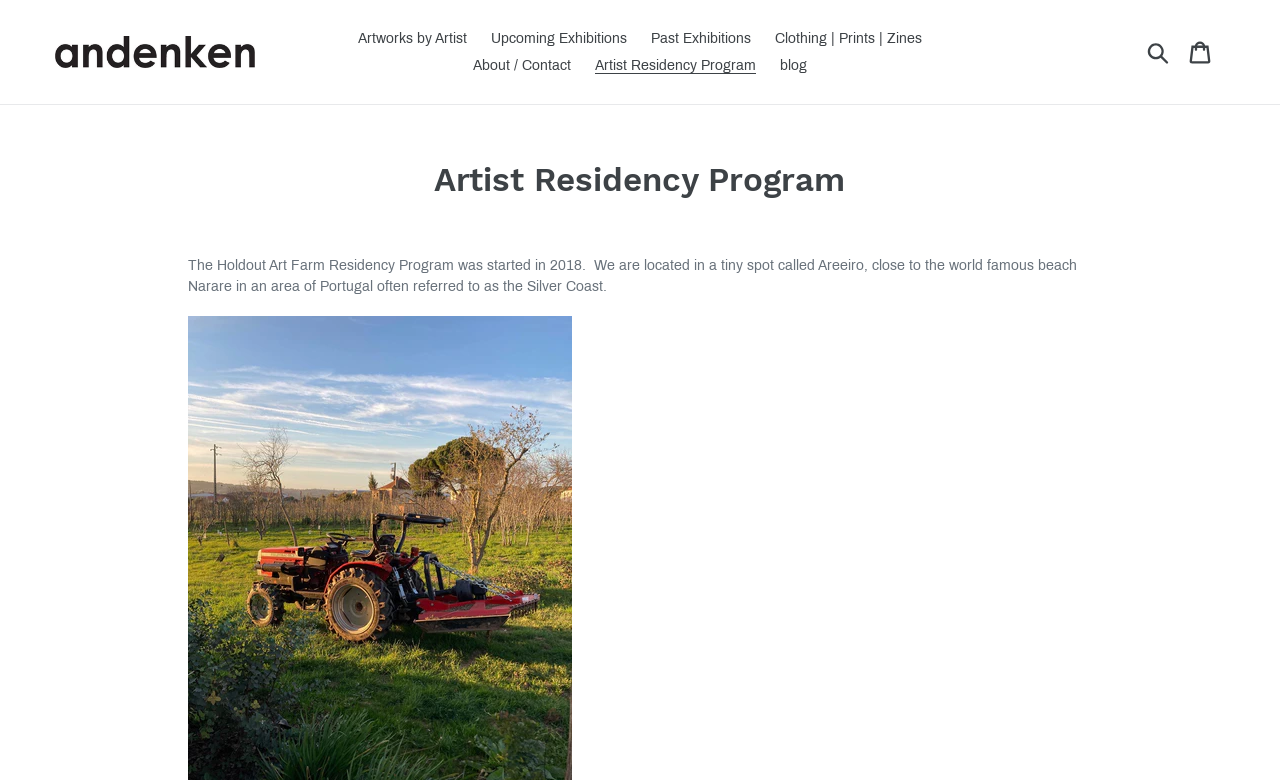How many links are in the top navigation menu?
Provide an in-depth answer to the question, covering all aspects.

The top navigation menu can be found at the top of the webpage and contains links to 'Artworks by Artist', 'Upcoming Exhibitions', 'Past Exhibitions', 'Clothing | Prints | Zines', 'About / Contact', 'Artist Residency Program', and 'blog', for a total of 7 links.